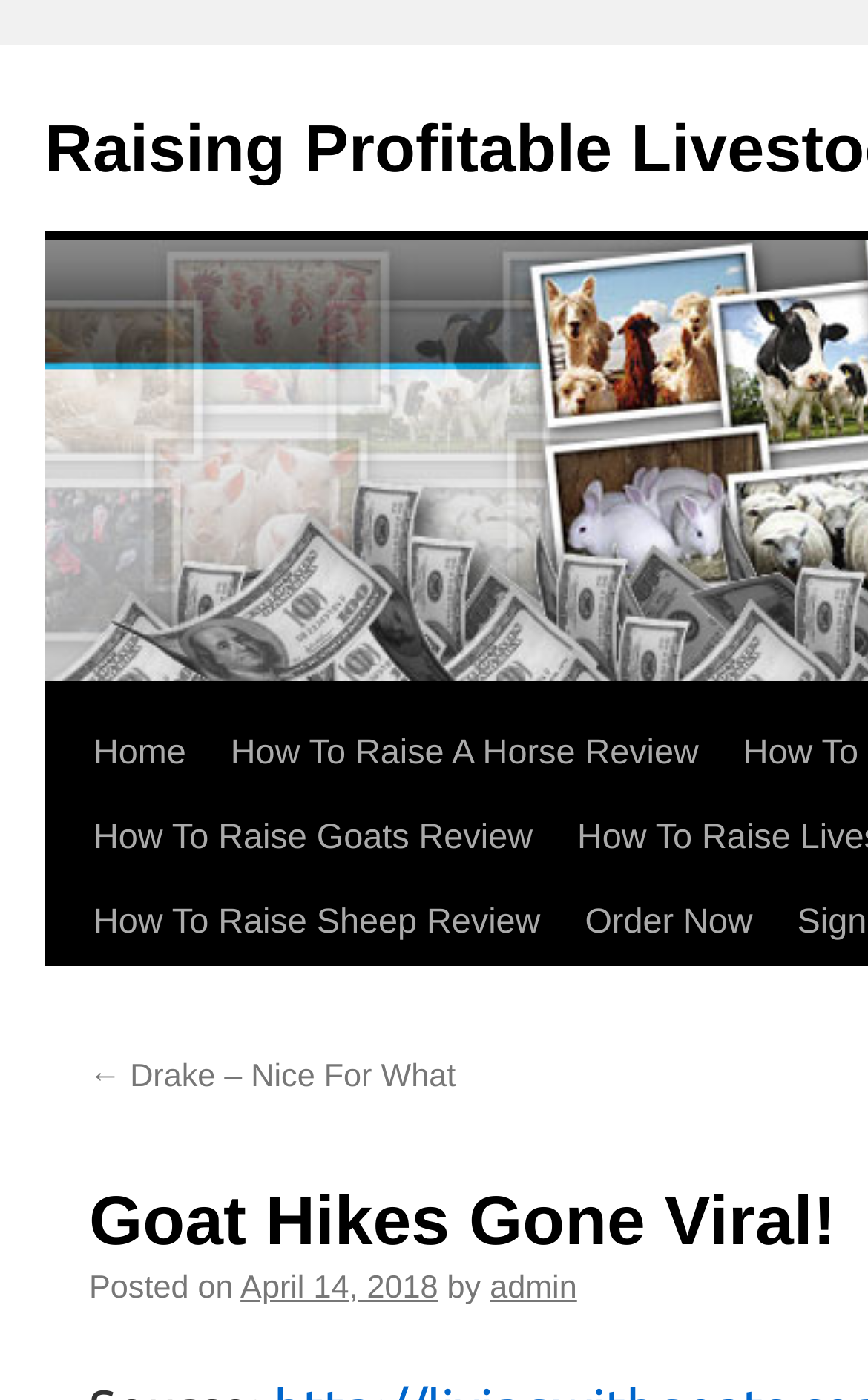Please determine the bounding box coordinates for the element with the description: "How To Raise Pigs".

[0.605, 0.63, 0.936, 0.75]